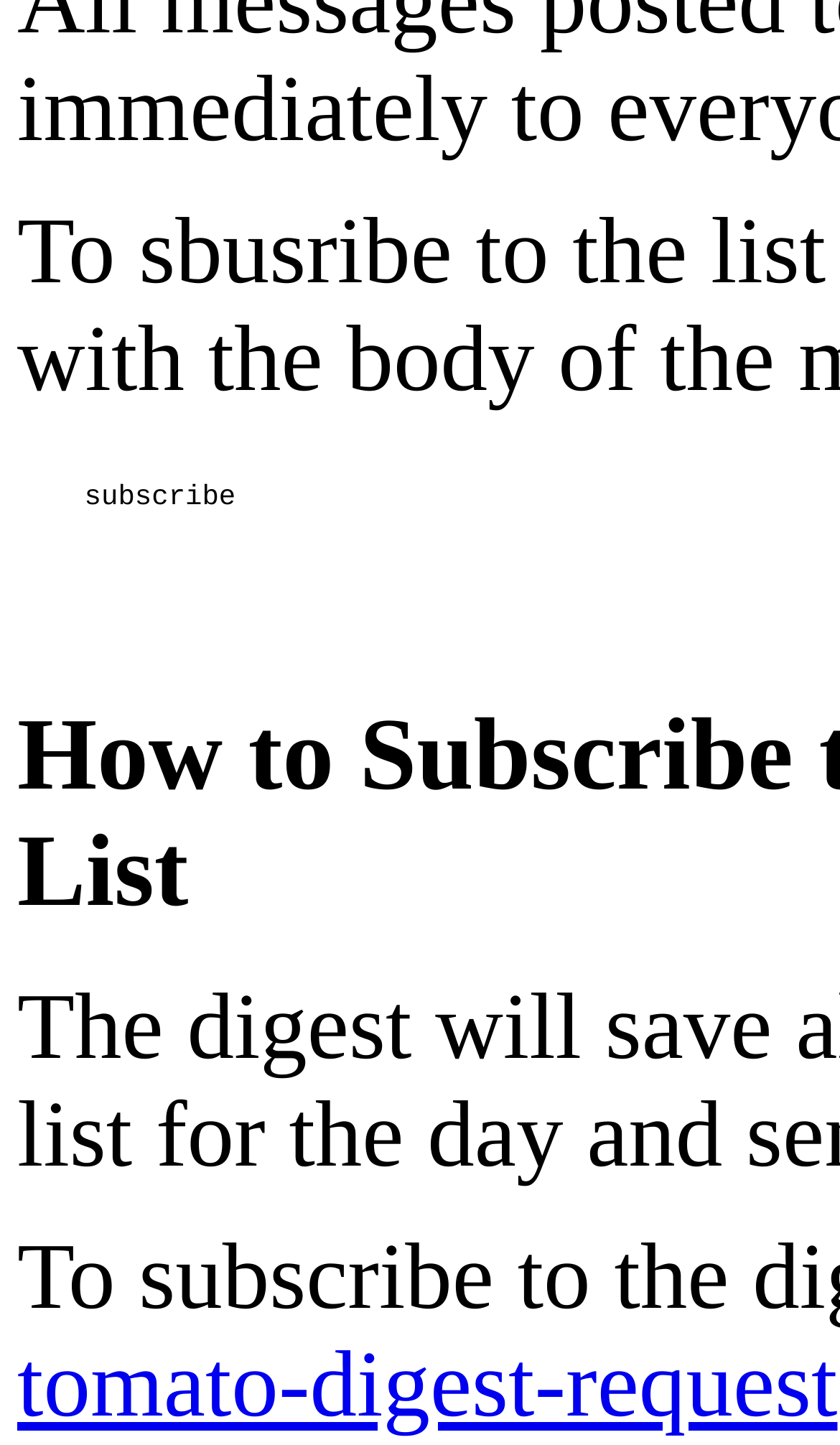Using the description "tomato-digest-request", predict the bounding box of the relevant HTML element.

[0.021, 0.923, 0.997, 0.994]